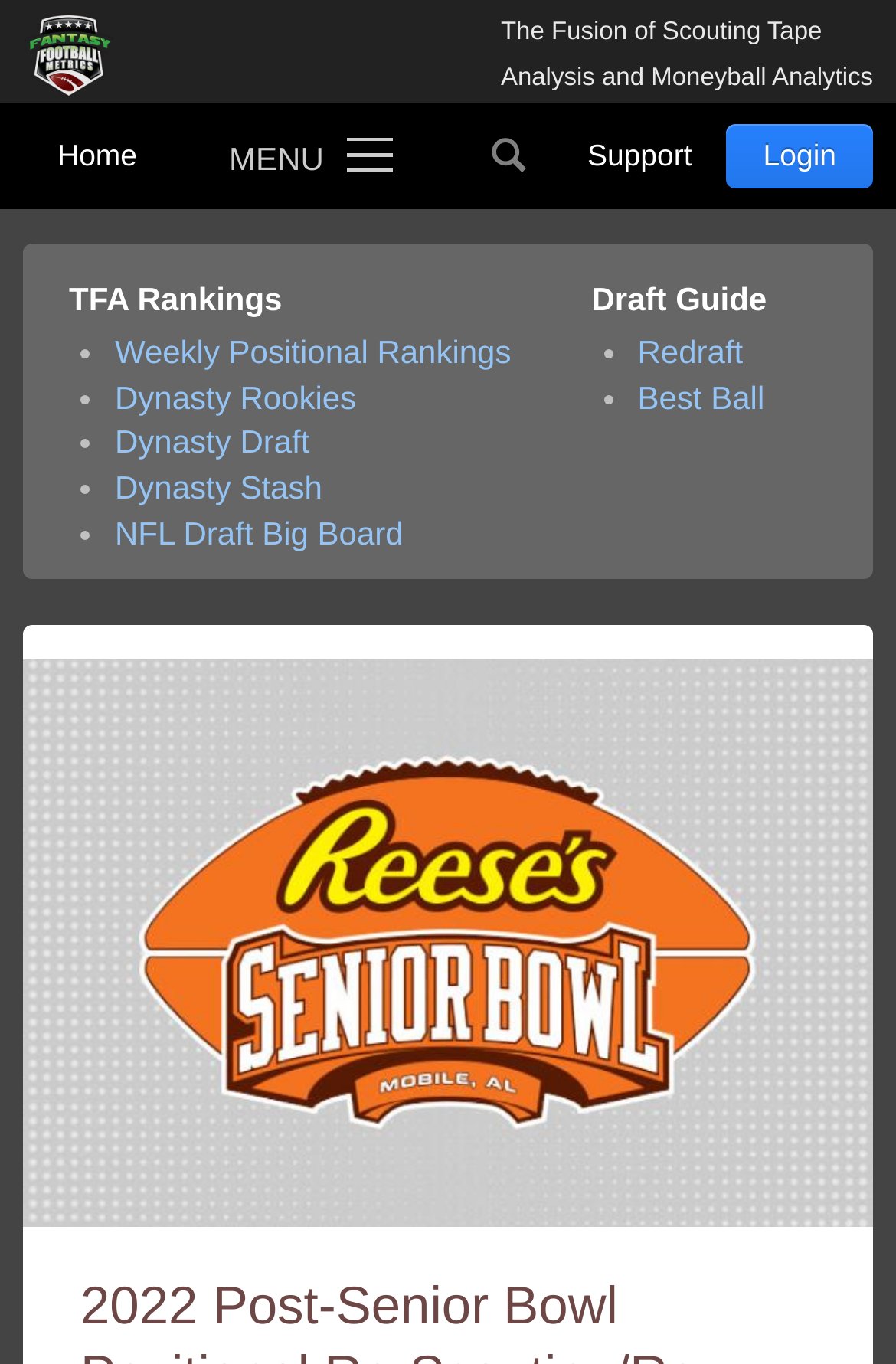Please use the details from the image to answer the following question comprehensively:
What is the name of the website?

I determined the name of the website by looking at the root element '2022 Post-Senior Bowl Positional Re-Scouting/Re-Grading: The Quarterbacks (QB) - FantasyFootballMetrics', which suggests that the website is FantasyFootballMetrics.